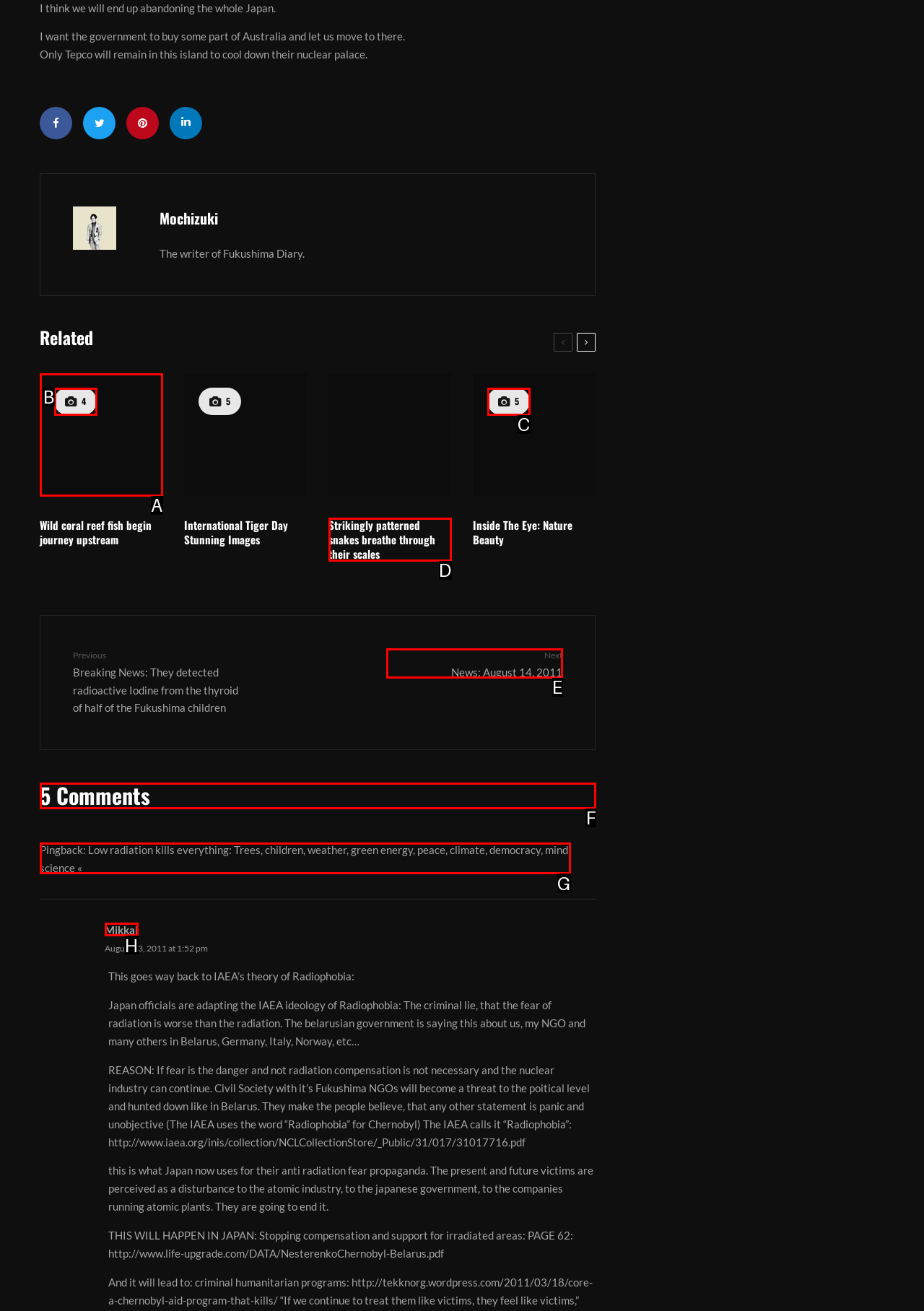Point out the HTML element I should click to achieve the following task: Check the comments Provide the letter of the selected option from the choices.

F